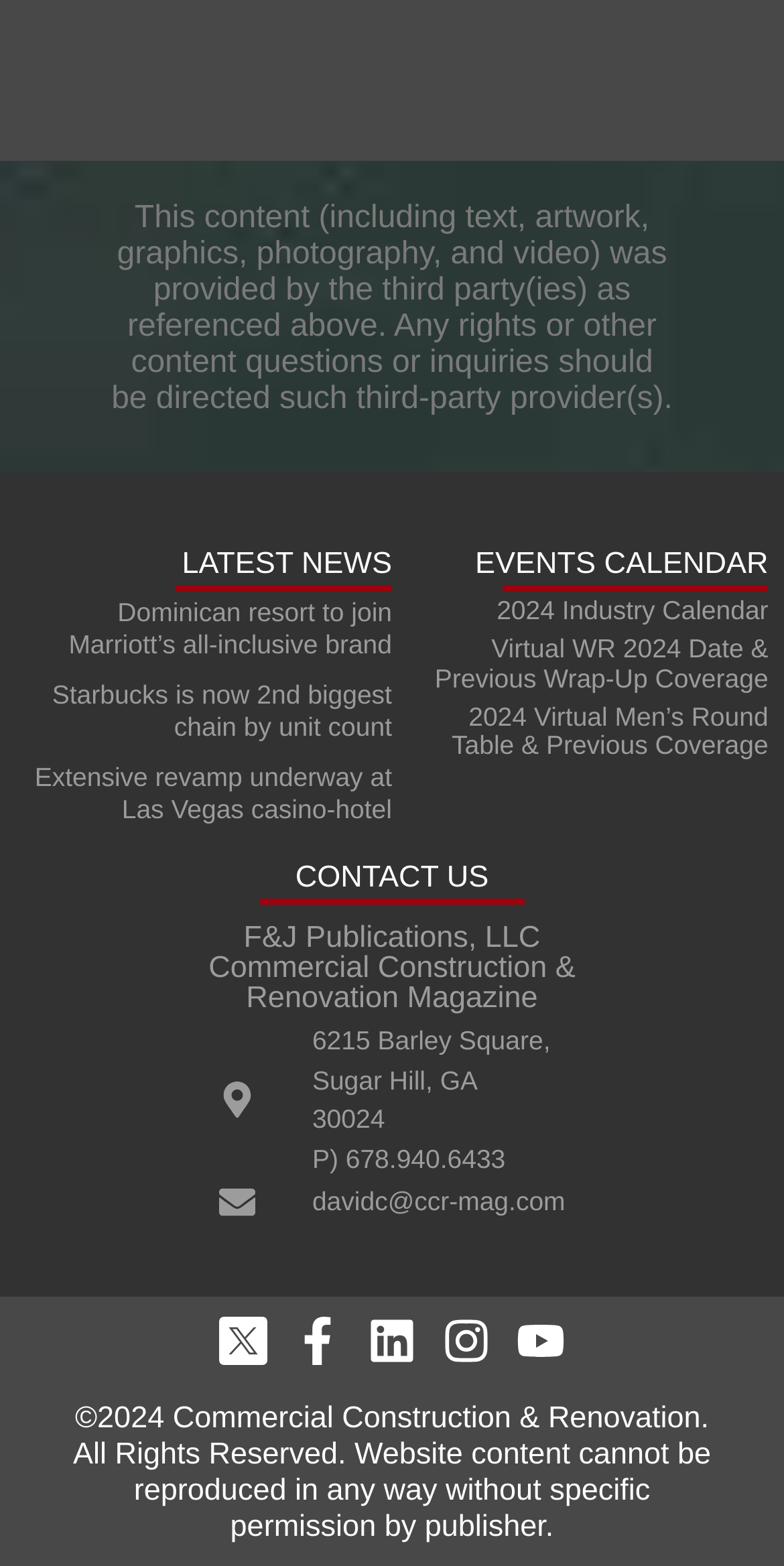Please identify the coordinates of the bounding box that should be clicked to fulfill this instruction: "Contact us".

[0.377, 0.551, 0.623, 0.57]